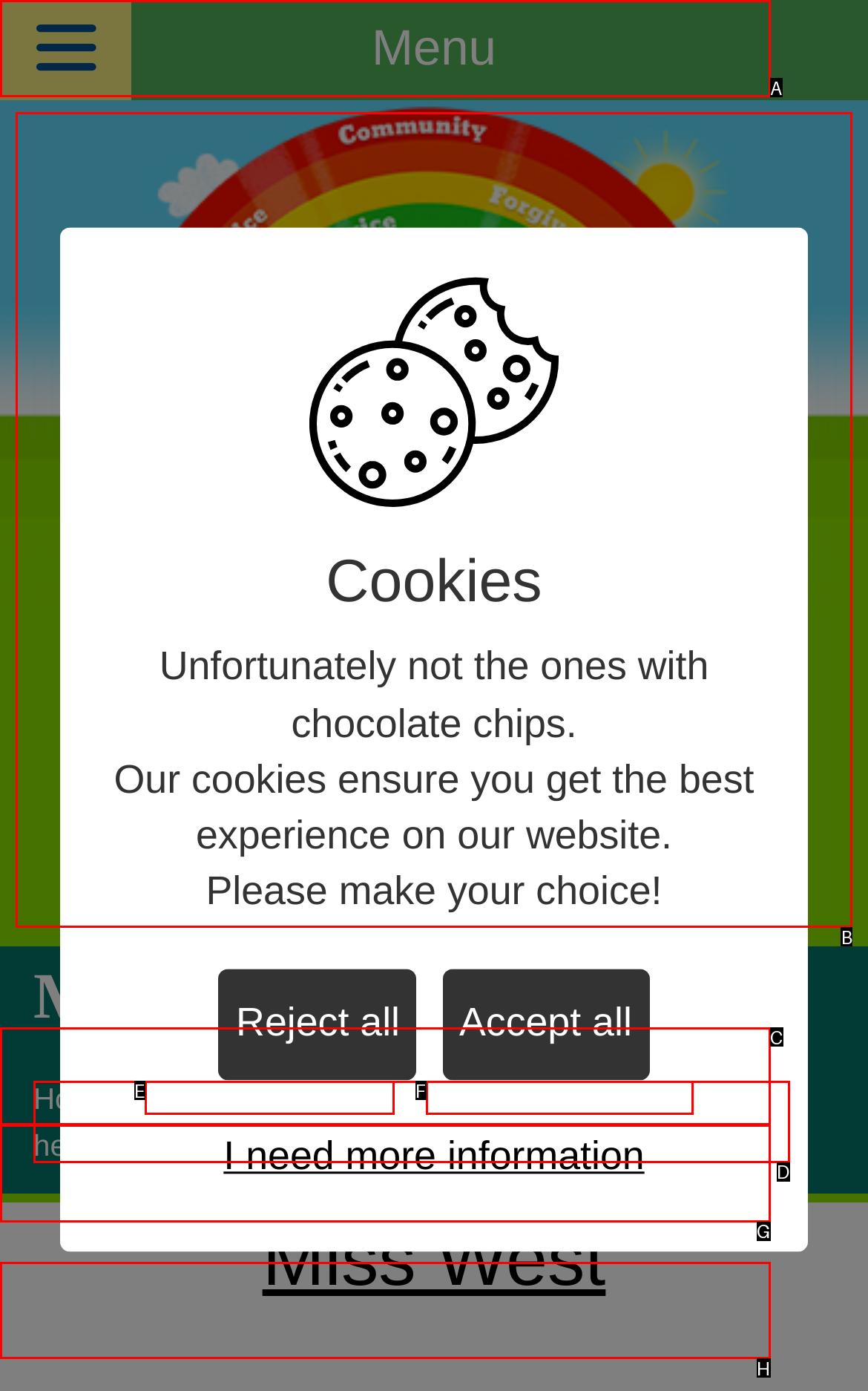Find the appropriate UI element to complete the task: Click the Home Page link. Indicate your choice by providing the letter of the element.

B